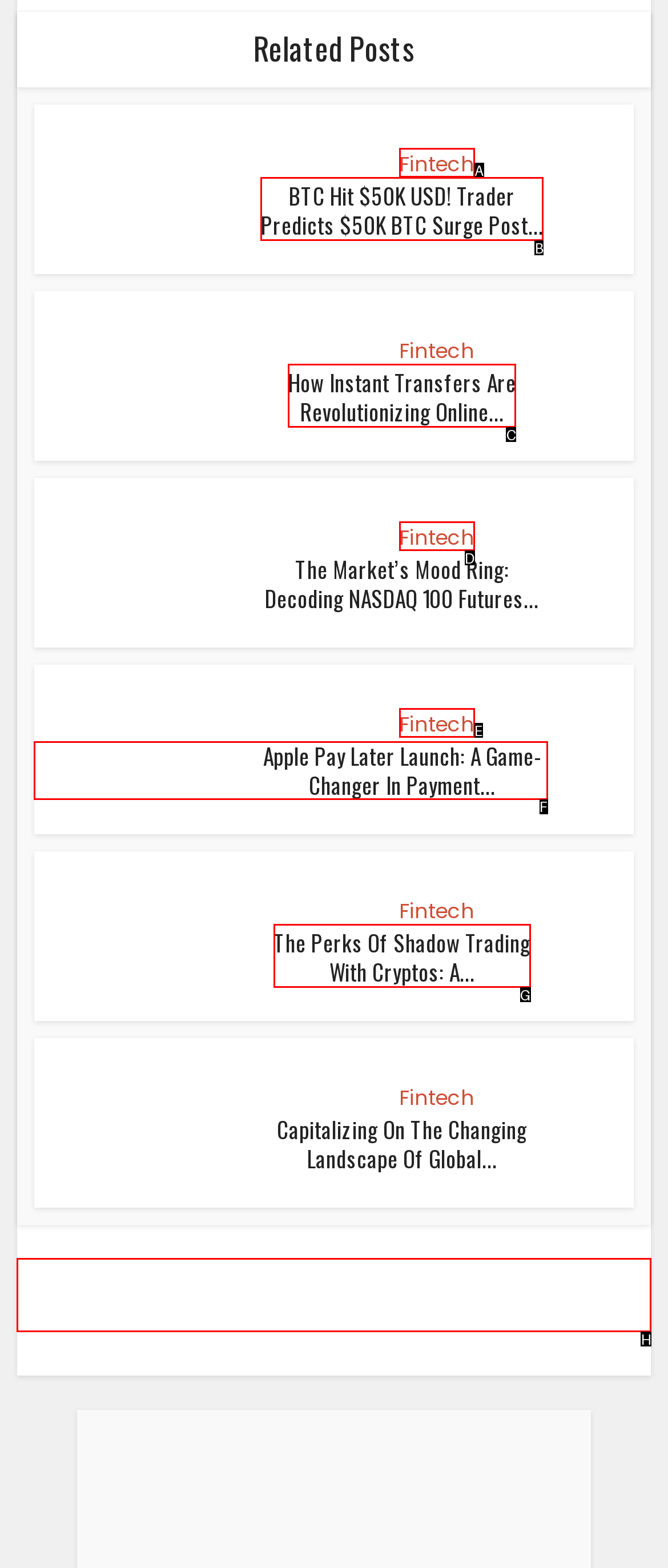Identify the HTML element that should be clicked to accomplish the task: explore article about Apple Pay Later
Provide the option's letter from the given choices.

F